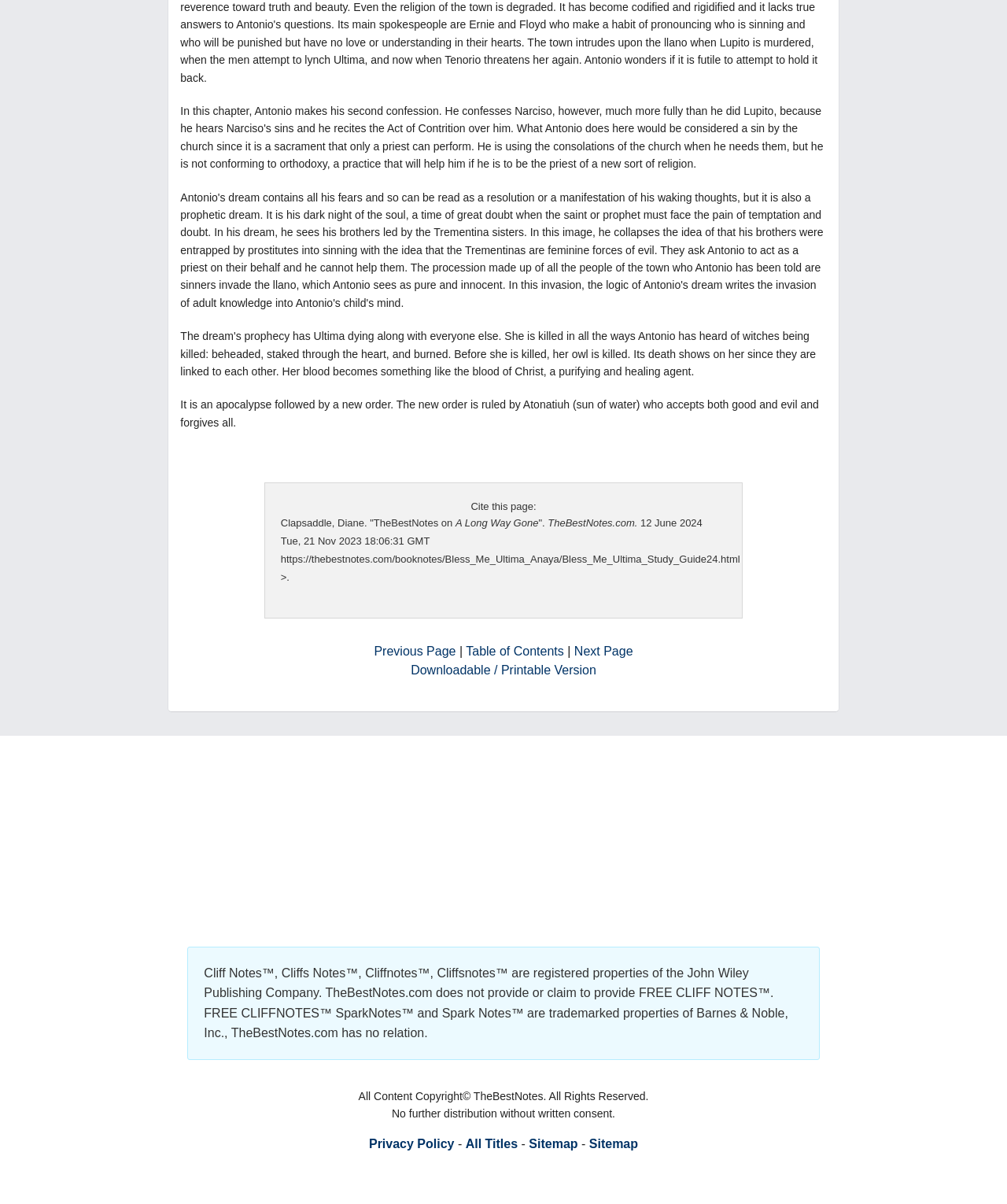Use a single word or phrase to answer the question:
What is the purpose of the 'Downloadable / Printable Version' link?

To download or print the content